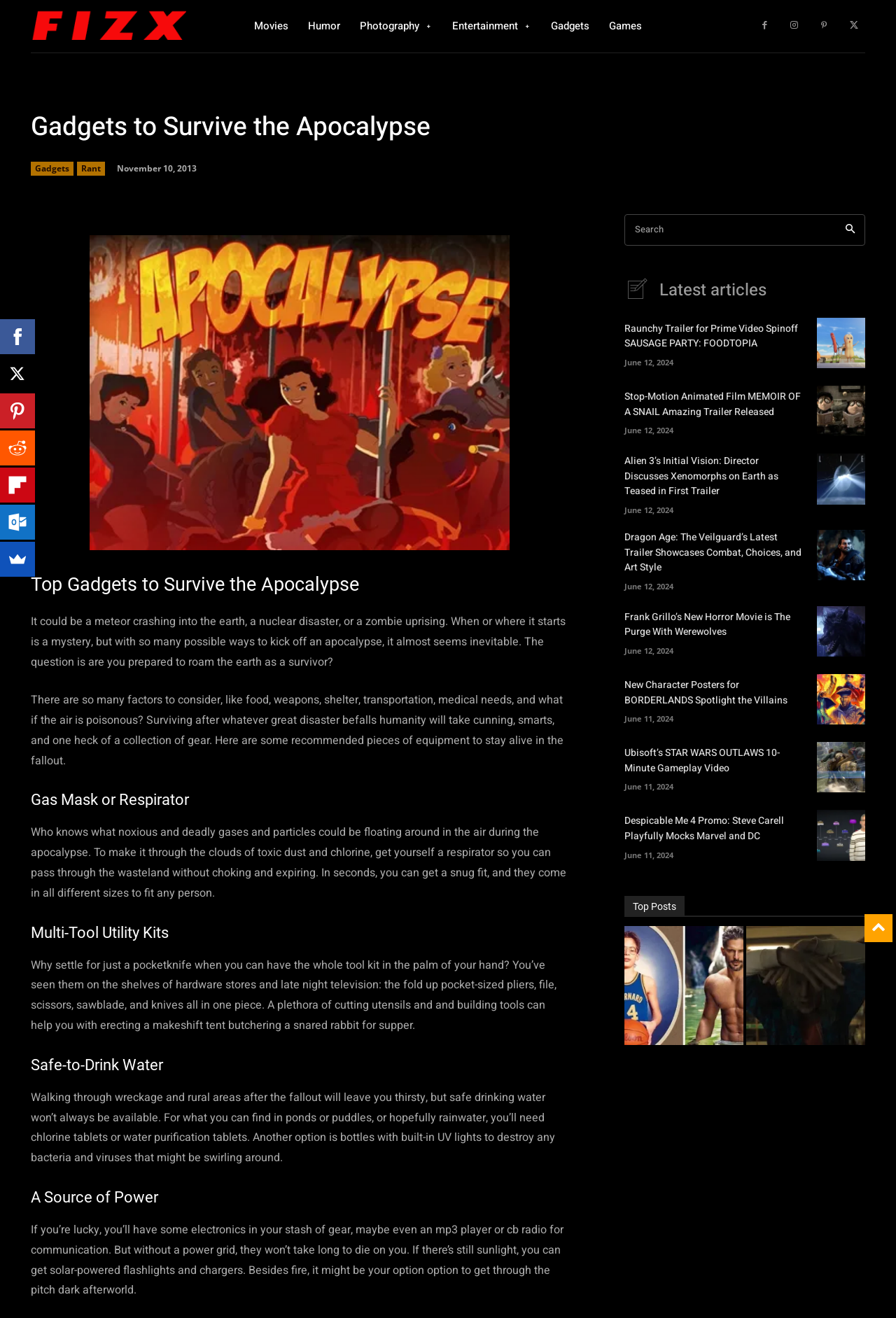Please identify the bounding box coordinates of the clickable area that will allow you to execute the instruction: "Explore the gadgets section".

[0.615, 0.0, 0.658, 0.04]